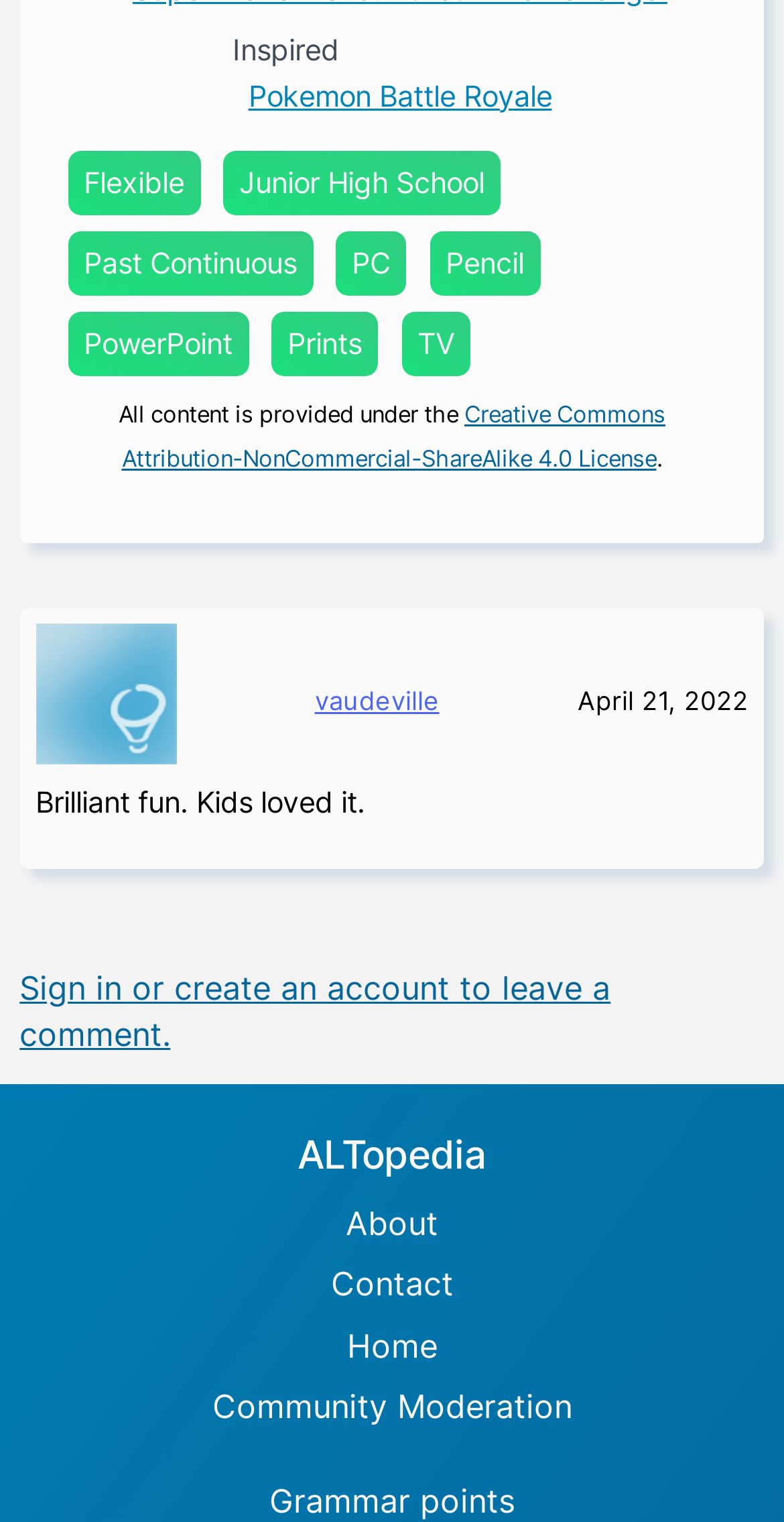Please mark the clickable region by giving the bounding box coordinates needed to complete this instruction: "Sign in or create an account to leave a comment".

[0.025, 0.636, 0.779, 0.692]